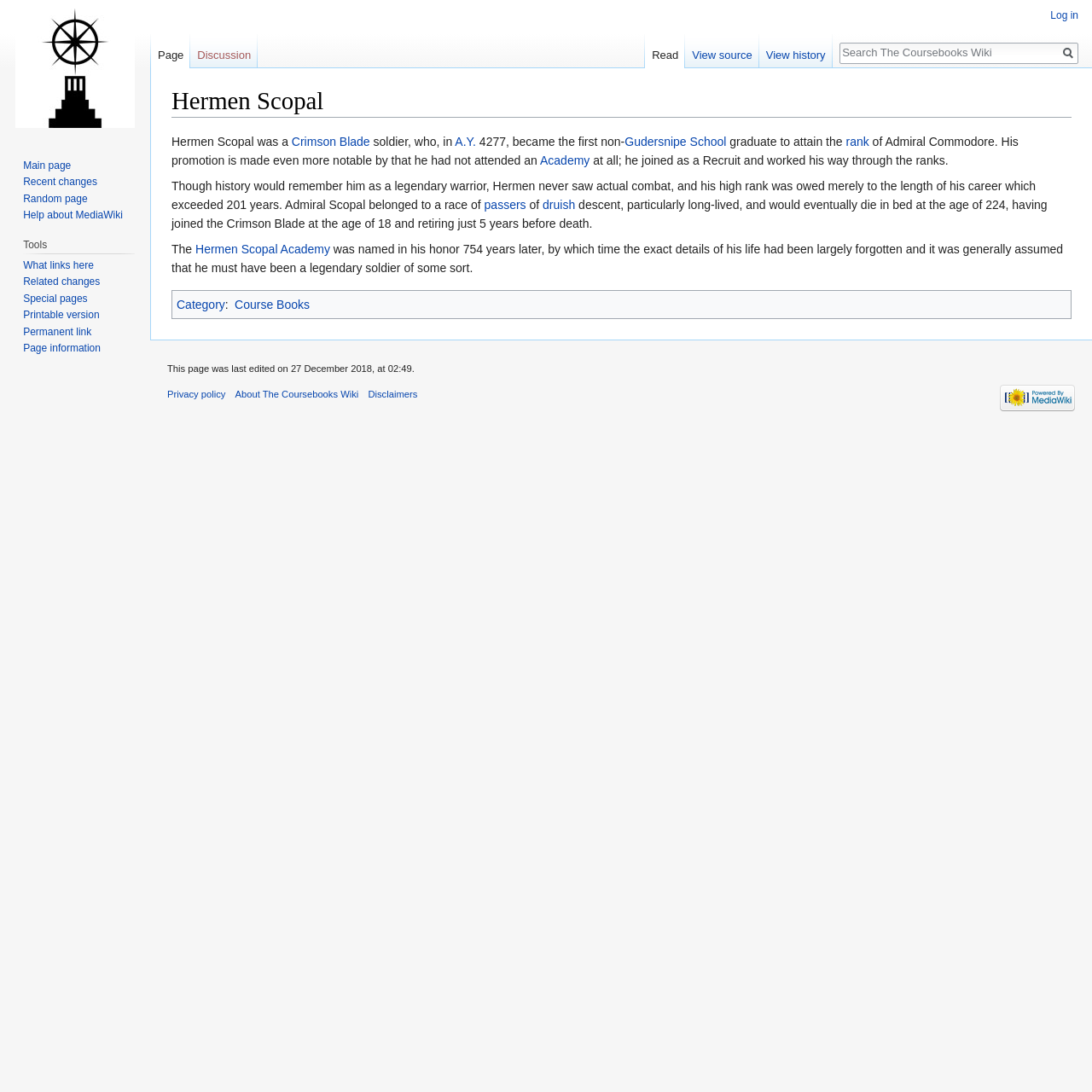Use the details in the image to answer the question thoroughly: 
What is the name of the academy named after Hermen Scopal?

According to the webpage, the Hermen Scopal Academy was named in his honor 754 years later, and it is mentioned in the text as a notable achievement.